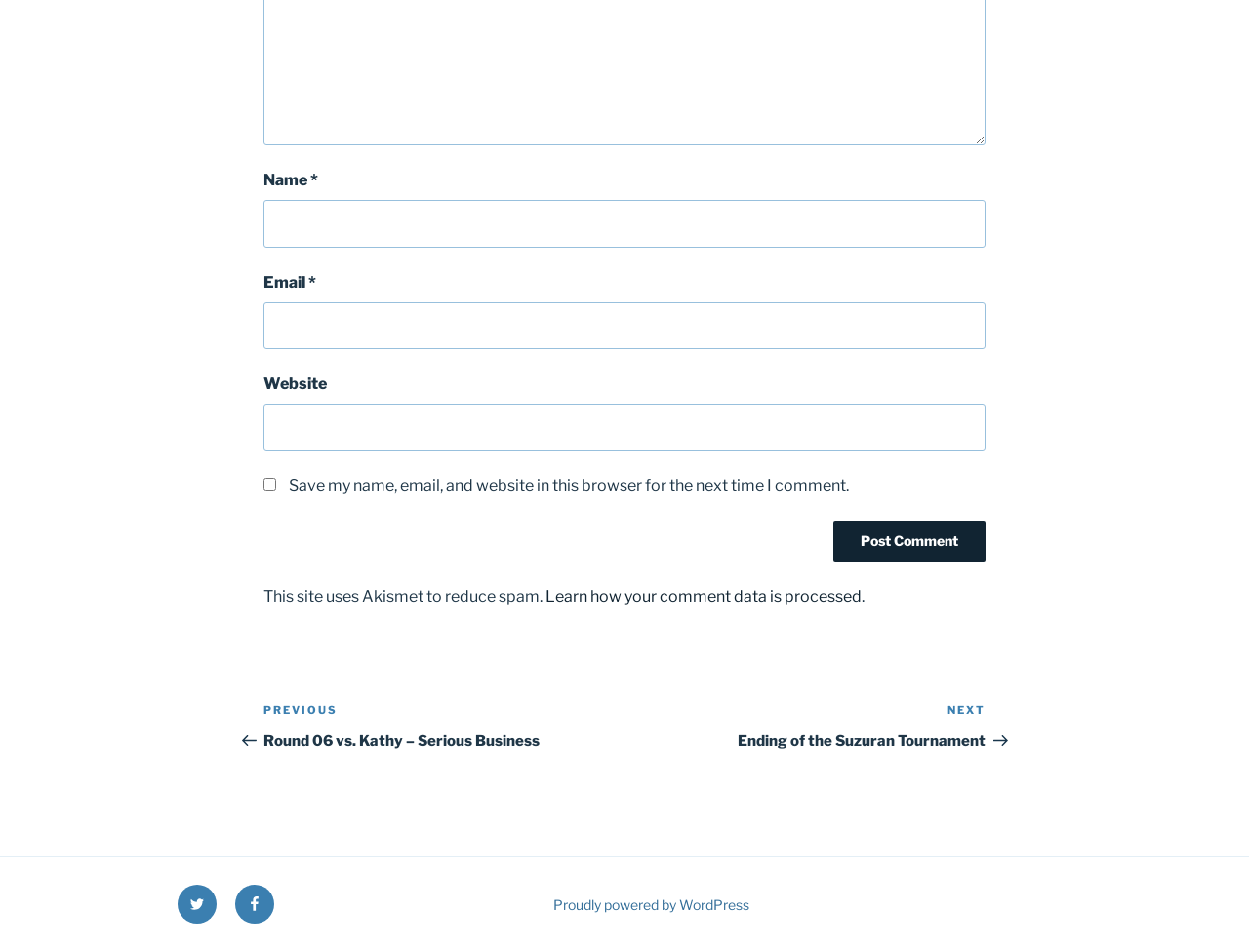Locate the bounding box coordinates of the UI element described by: "parent_node: Email * aria-describedby="email-notes" name="email"". The bounding box coordinates should consist of four float numbers between 0 and 1, i.e., [left, top, right, bottom].

[0.211, 0.317, 0.789, 0.367]